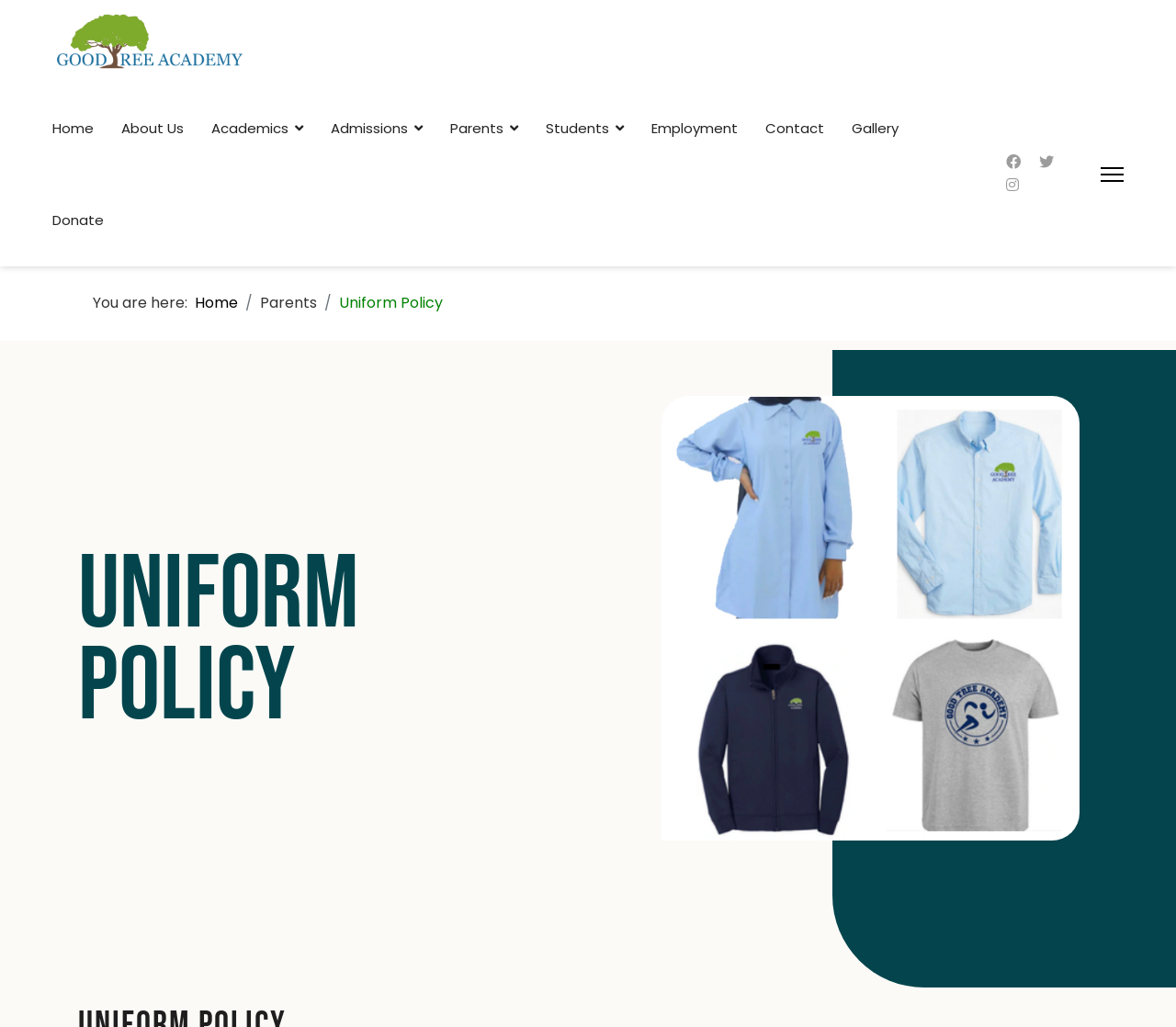Reply to the question with a single word or phrase:
What is the current page about?

Uniform Policy